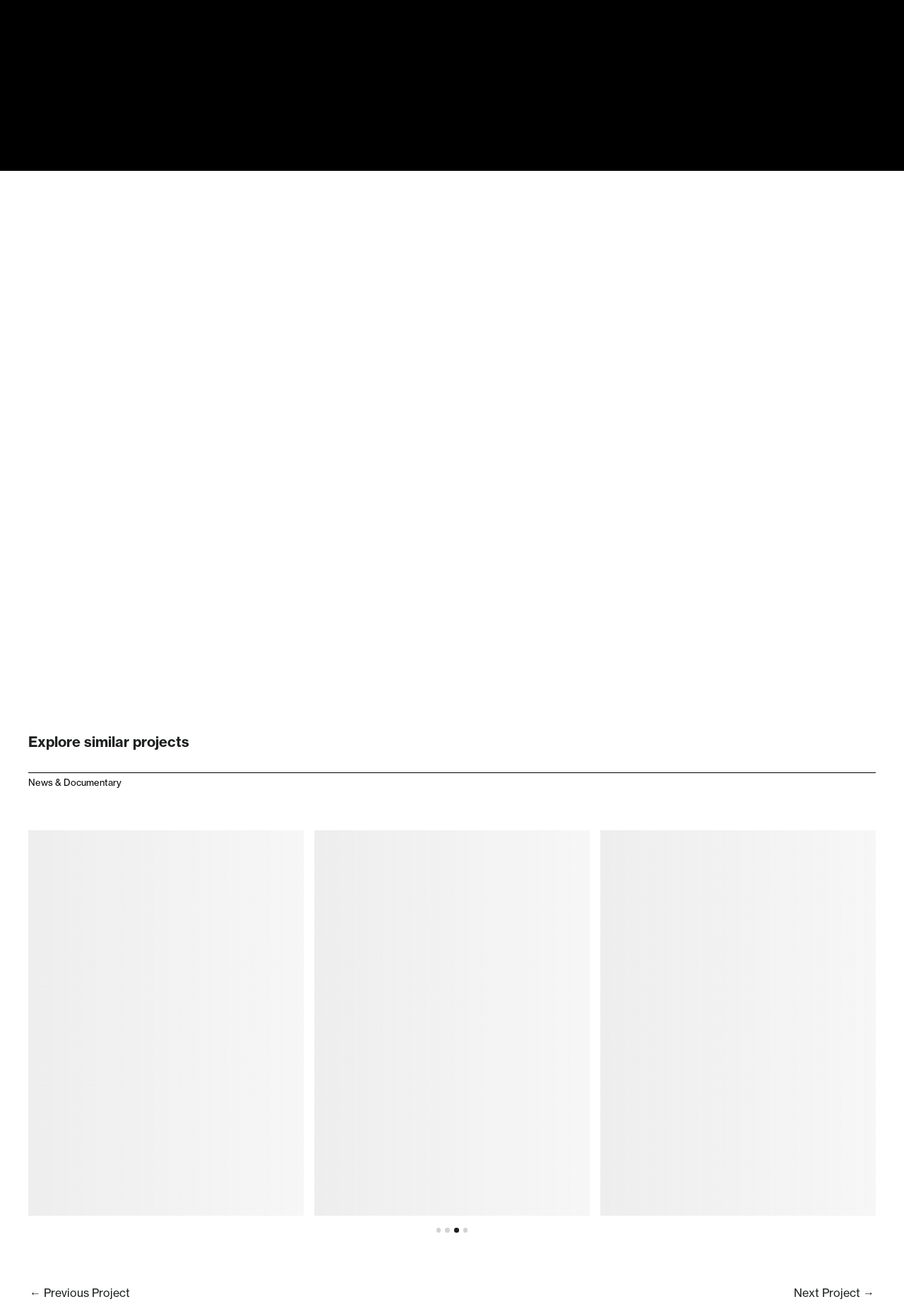Using the description "Mini Hotel Vending Machine", locate and provide the bounding box of the UI element.

None